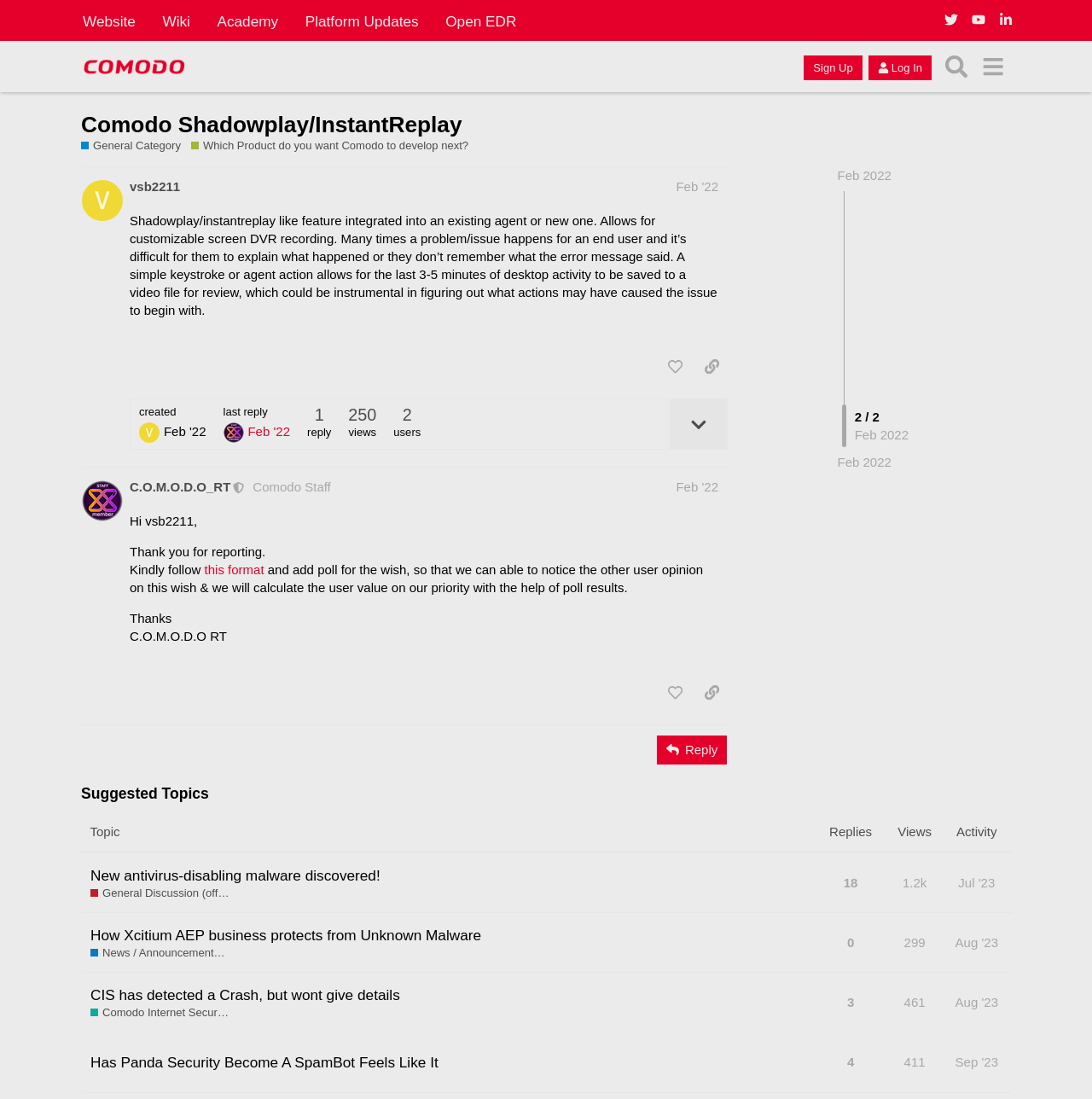How many links are in the top navigation bar?
Look at the image and answer the question with a single word or phrase.

7